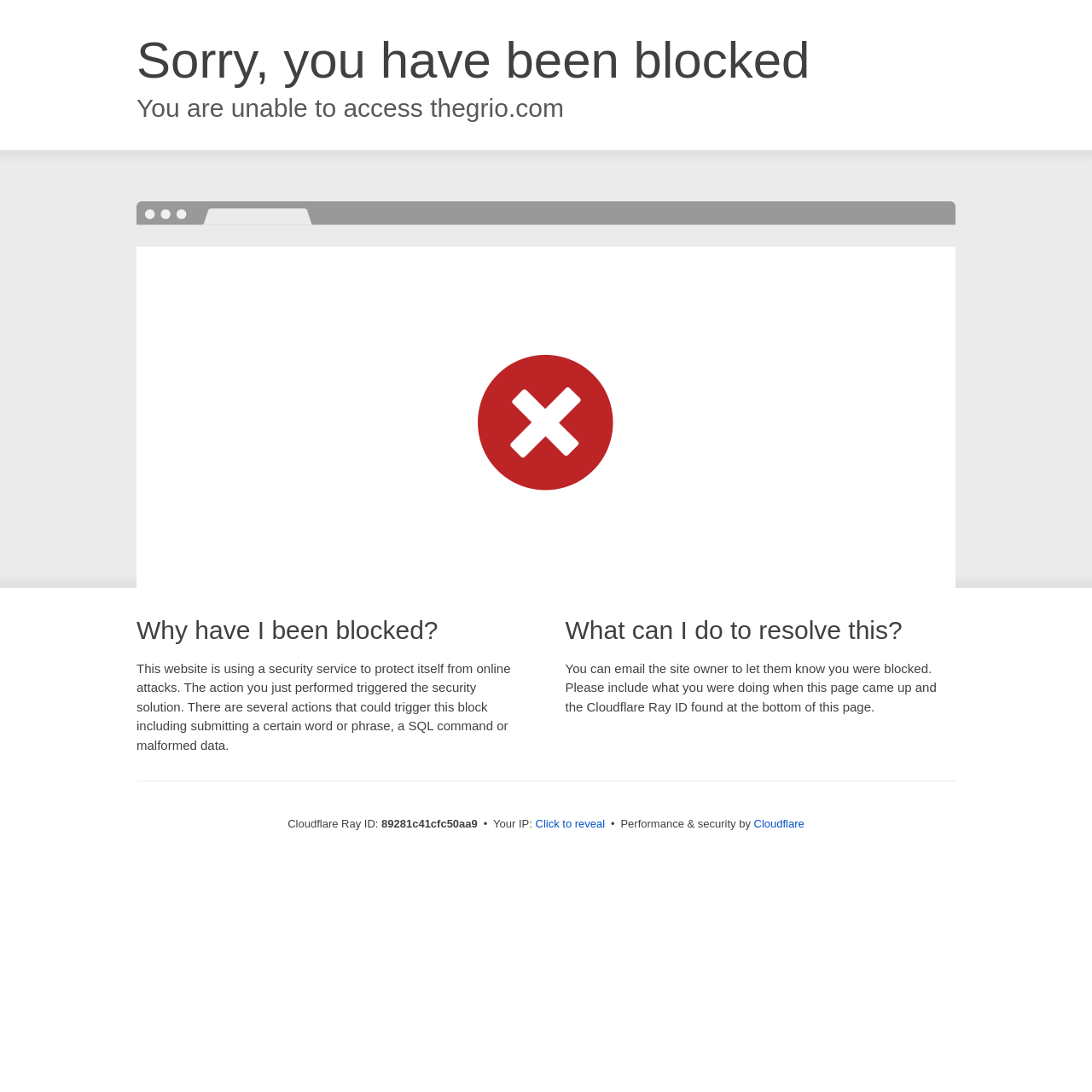Extract the main heading from the webpage content.

Sorry, you have been blocked